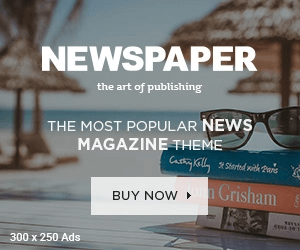What is the size of the advertisement?
Please elaborate on the answer to the question with detailed information.

The dimensions of the advertisement are explicitly stated in the caption, indicating that it is a compact yet effective promotional graphic.